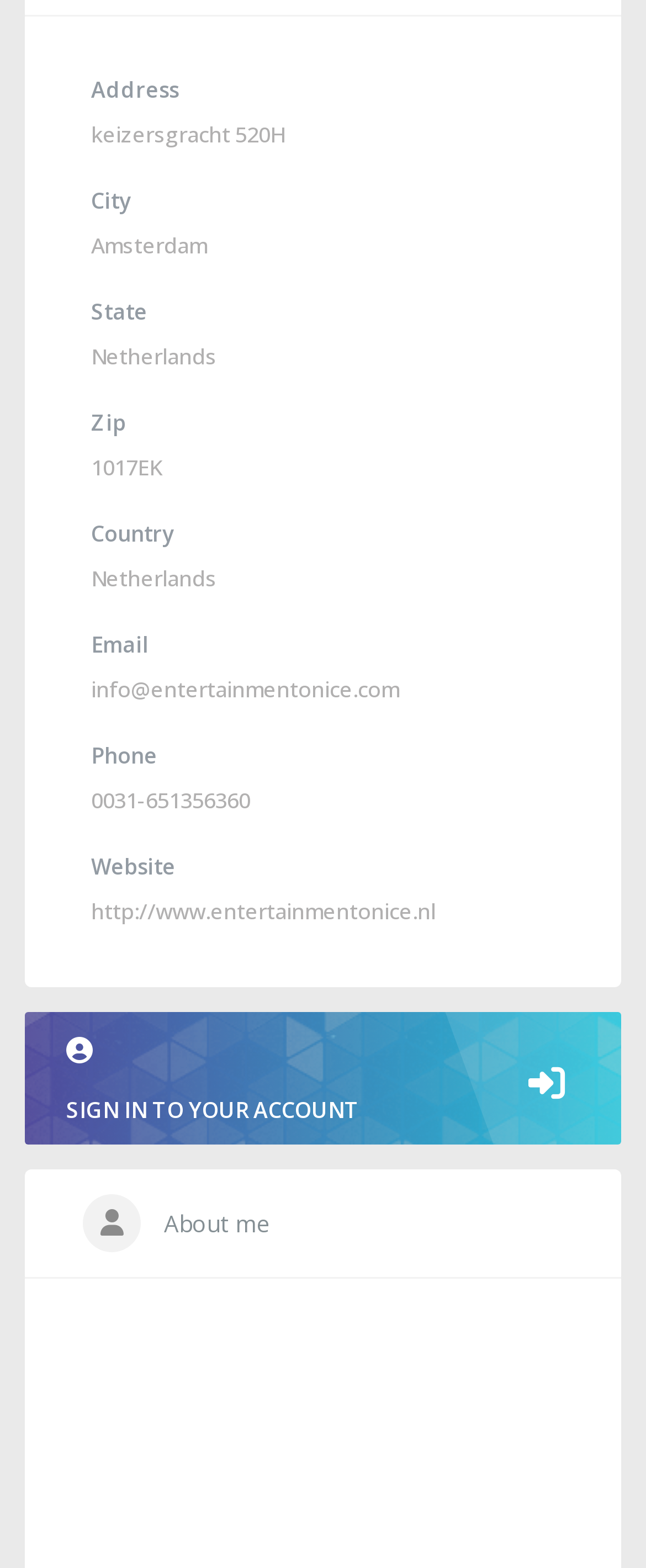What is the address of the company?
Provide a well-explained and detailed answer to the question.

The address of the company can be found in the static text elements at the top of the webpage, where it is listed as 'Keizersgracht 520H' under the label 'Address'.